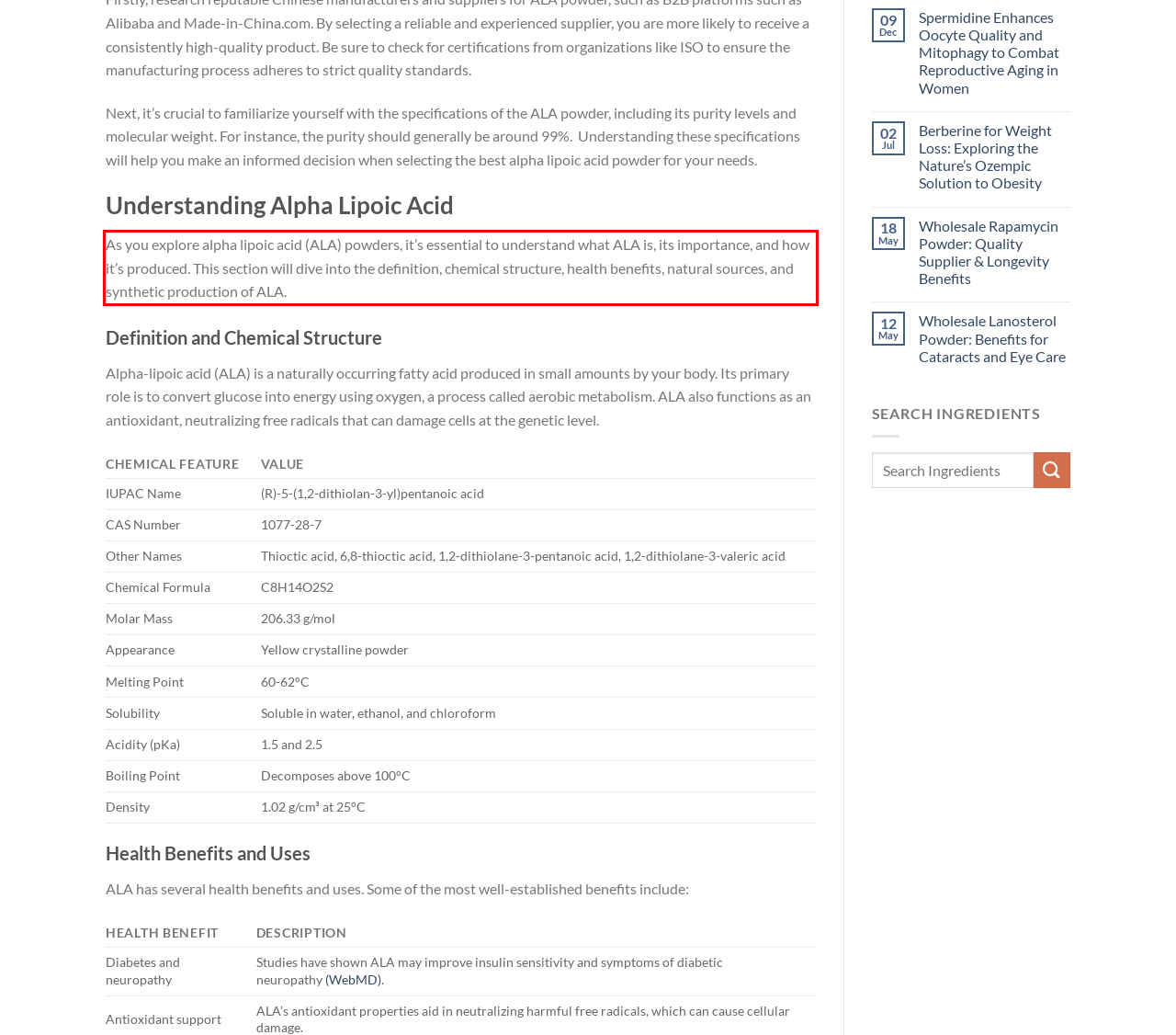Analyze the screenshot of a webpage where a red rectangle is bounding a UI element. Extract and generate the text content within this red bounding box.

As you explore alpha lipoic acid (ALA) powders, it’s essential to understand what ALA is, its importance, and how it’s produced. This section will dive into the definition, chemical structure, health benefits, natural sources, and synthetic production of ALA.